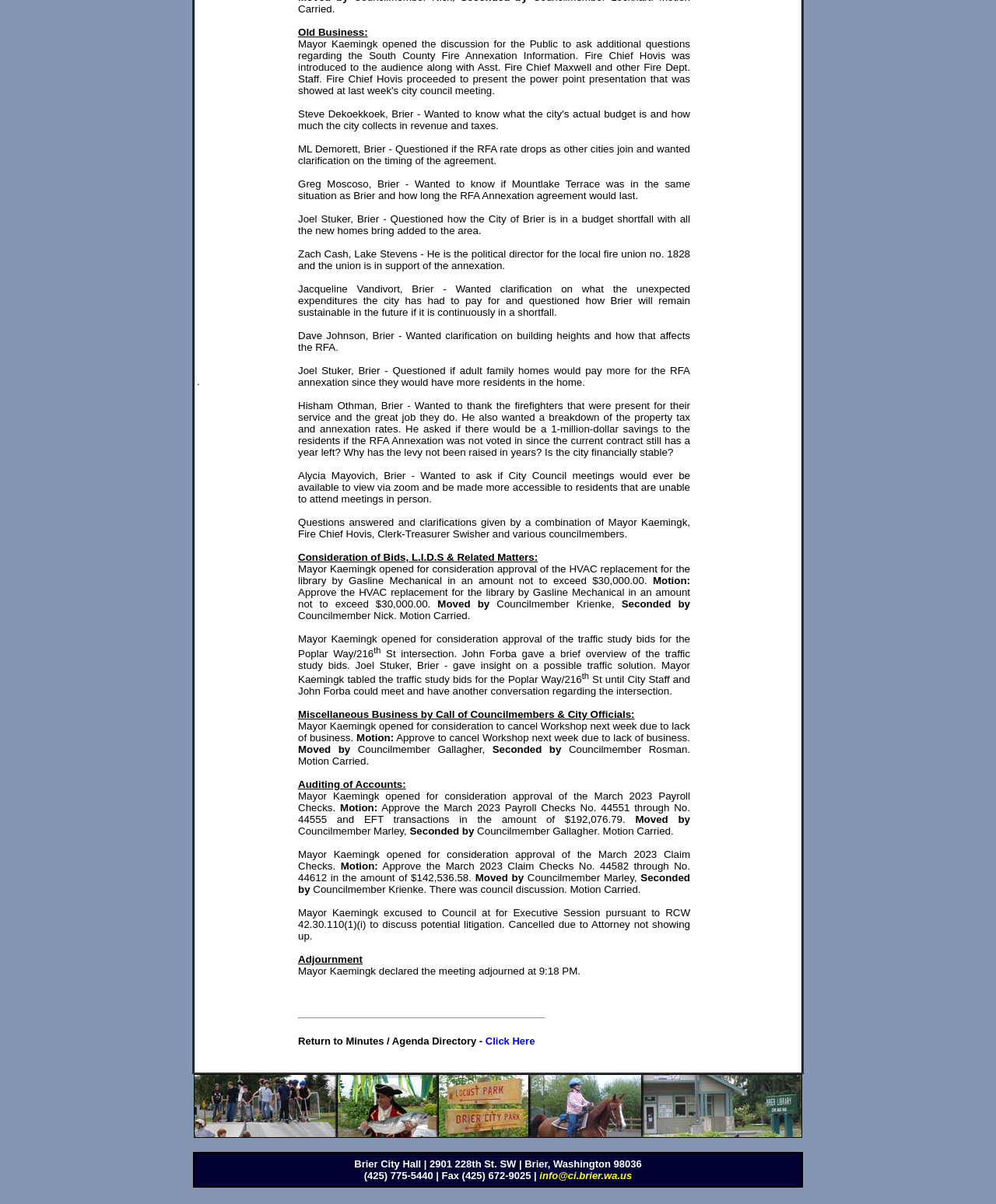Identify the bounding box for the element characterized by the following description: "Click Here".

[0.487, 0.86, 0.537, 0.87]